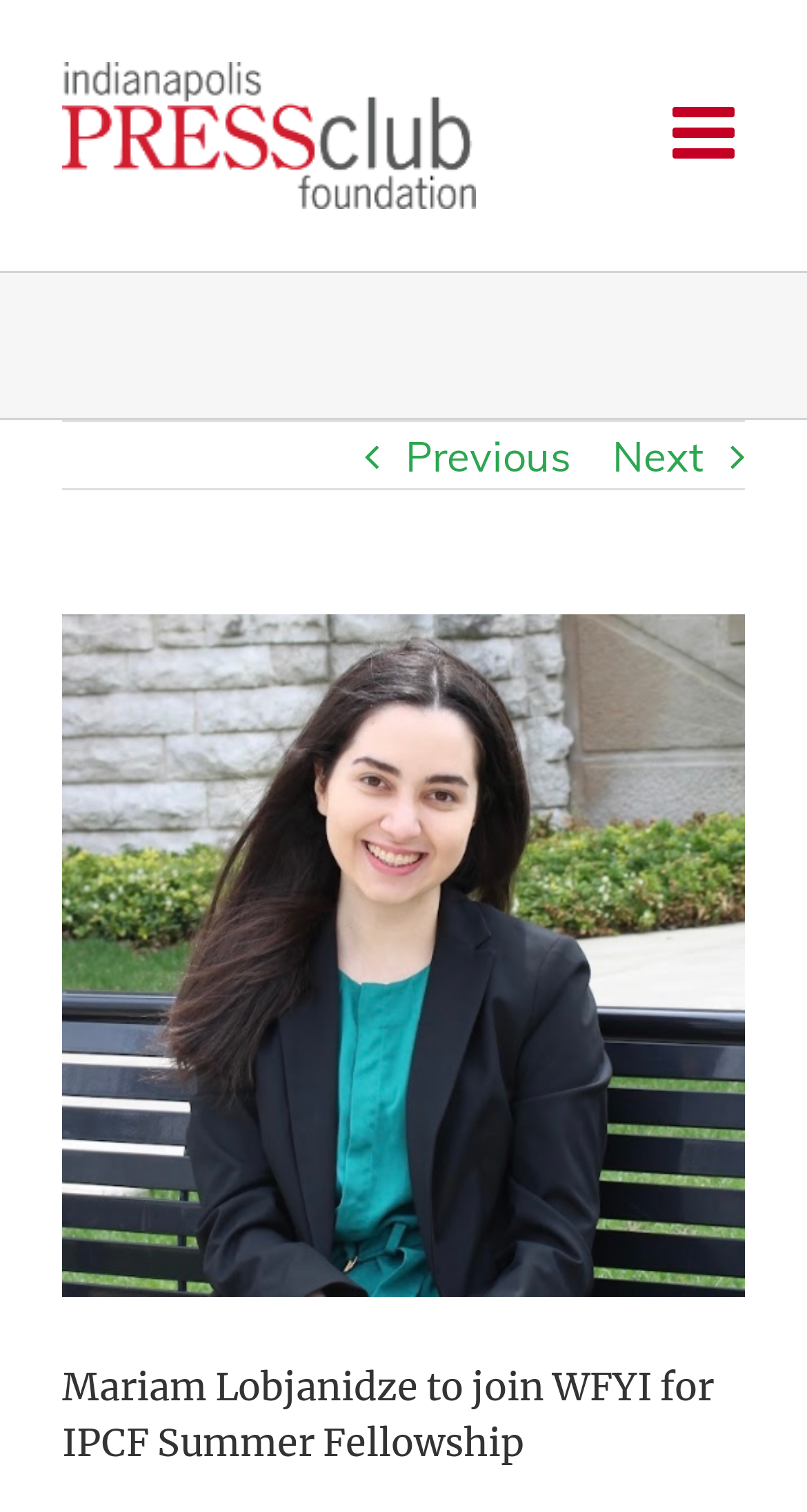What is the title of the article?
Please answer the question as detailed as possible based on the image.

The title of the article is located at the bottom of the webpage, with a bounding box coordinate of [0.077, 0.899, 0.923, 0.973]. It is a heading element that describes the content of the article.